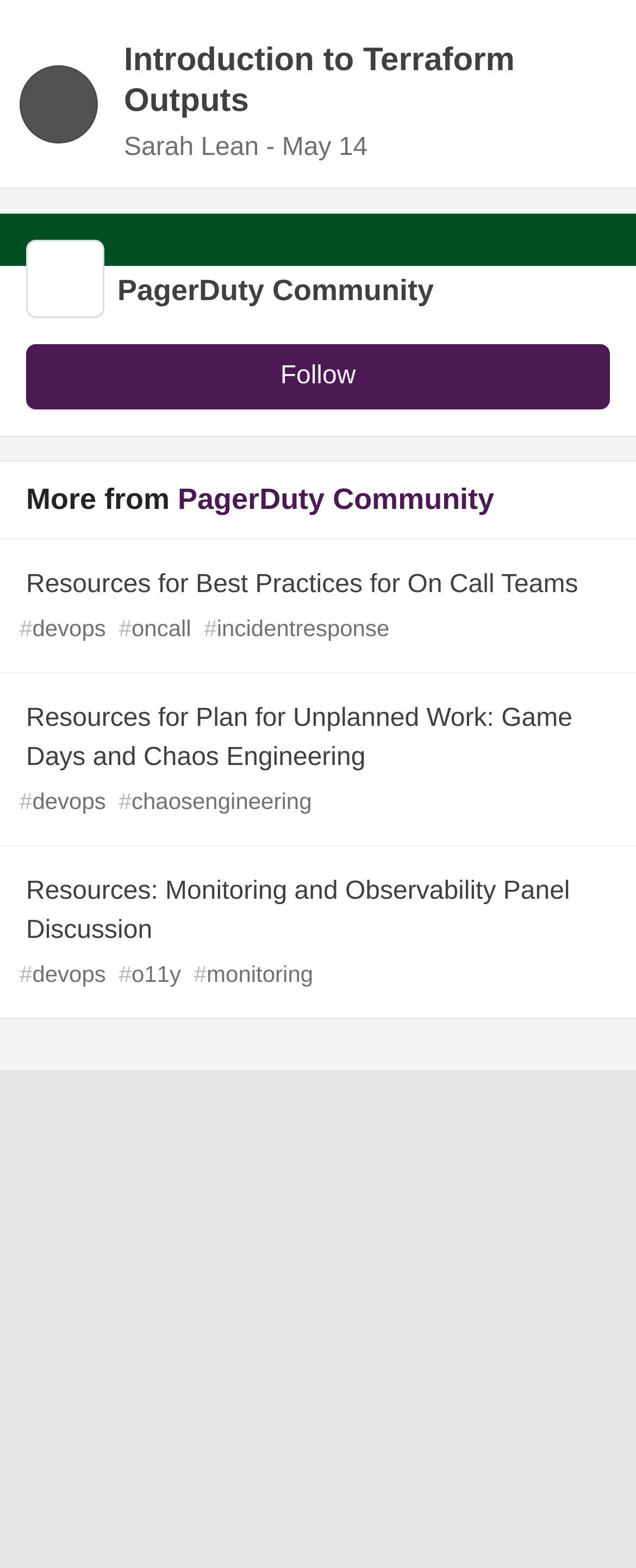What is the name of the community?
Answer the question with just one word or phrase using the image.

The Ops Community